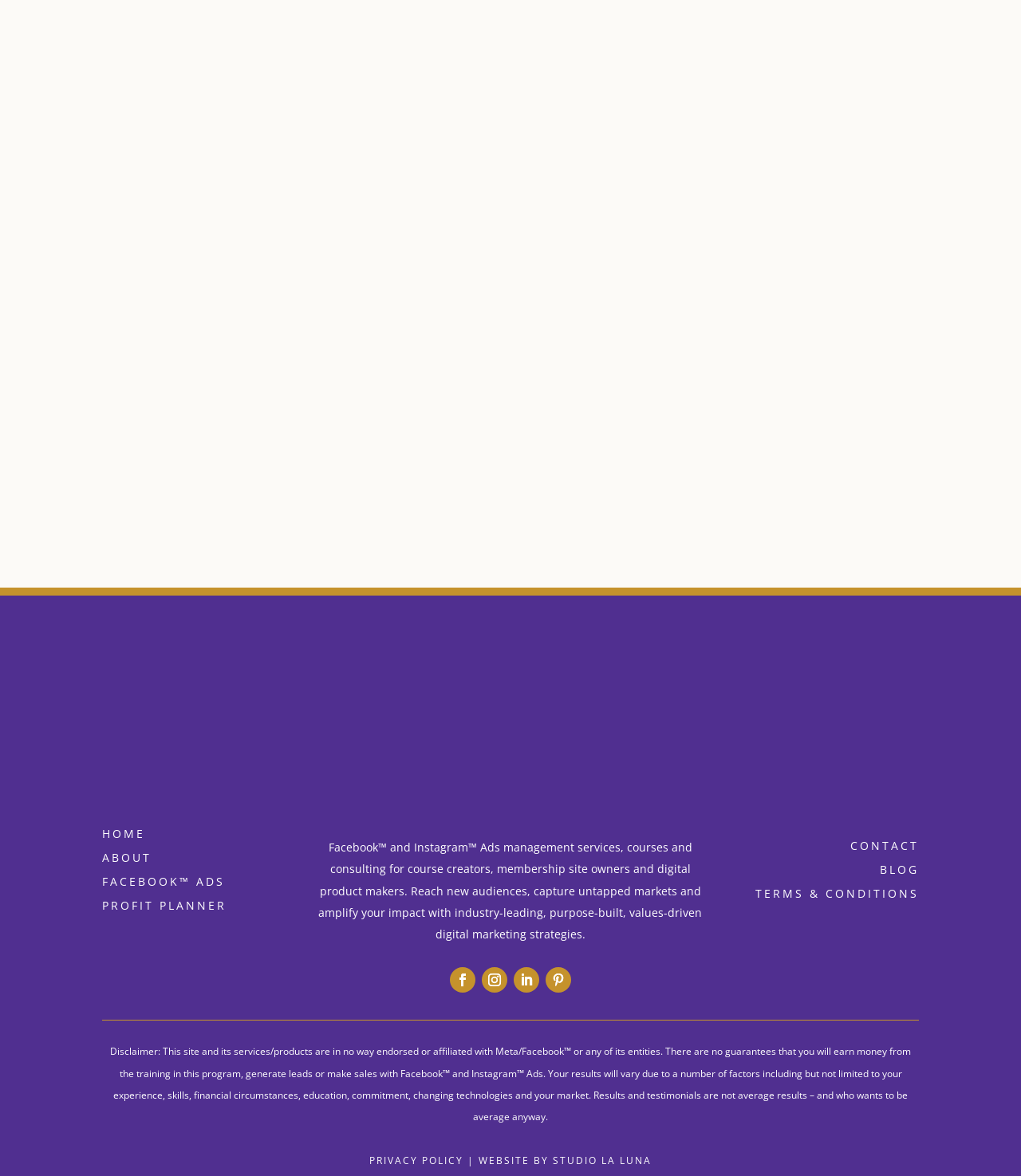Please find the bounding box coordinates of the element that must be clicked to perform the given instruction: "Read more about 'I Believe Women Deserve to do What They Love and Make Bank Doing It.'". The coordinates should be four float numbers from 0 to 1, i.e., [left, top, right, bottom].

[0.179, 0.357, 0.272, 0.375]